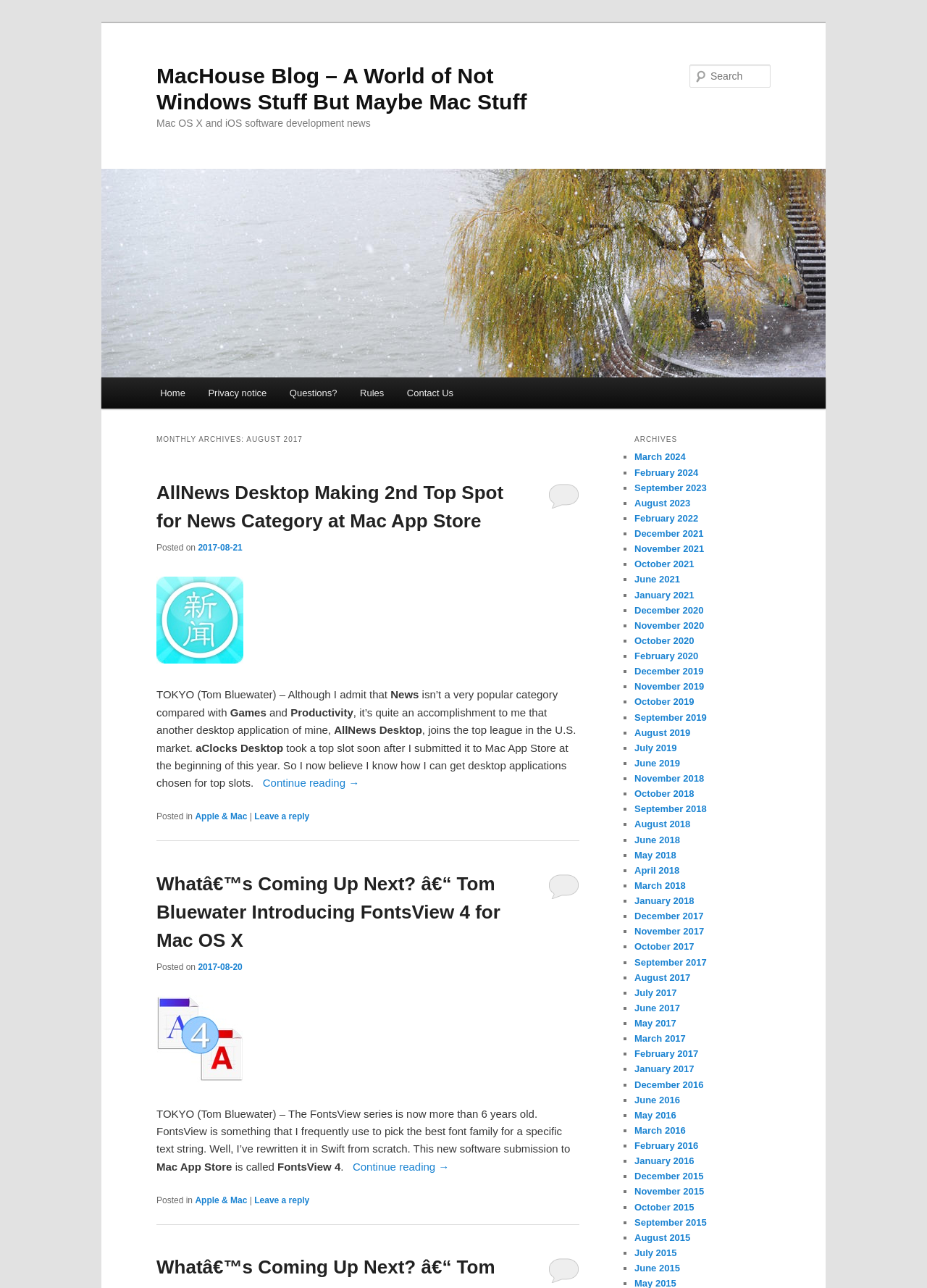Please identify the bounding box coordinates of the clickable region that I should interact with to perform the following instruction: "Download the report". The coordinates should be expressed as four float numbers between 0 and 1, i.e., [left, top, right, bottom].

None